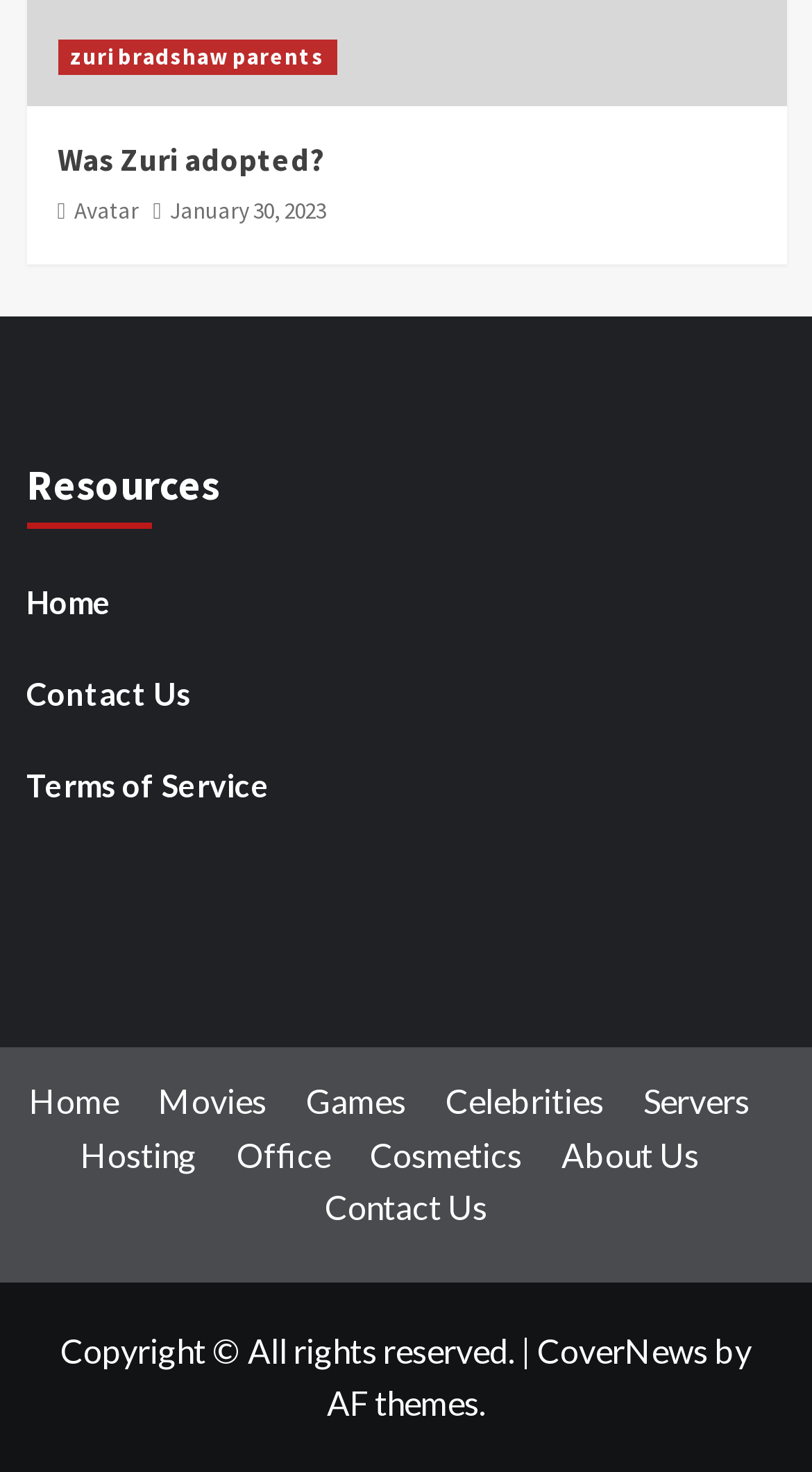What is the topic of the article?
Using the image, answer in one word or phrase.

Zuri Bradshaw